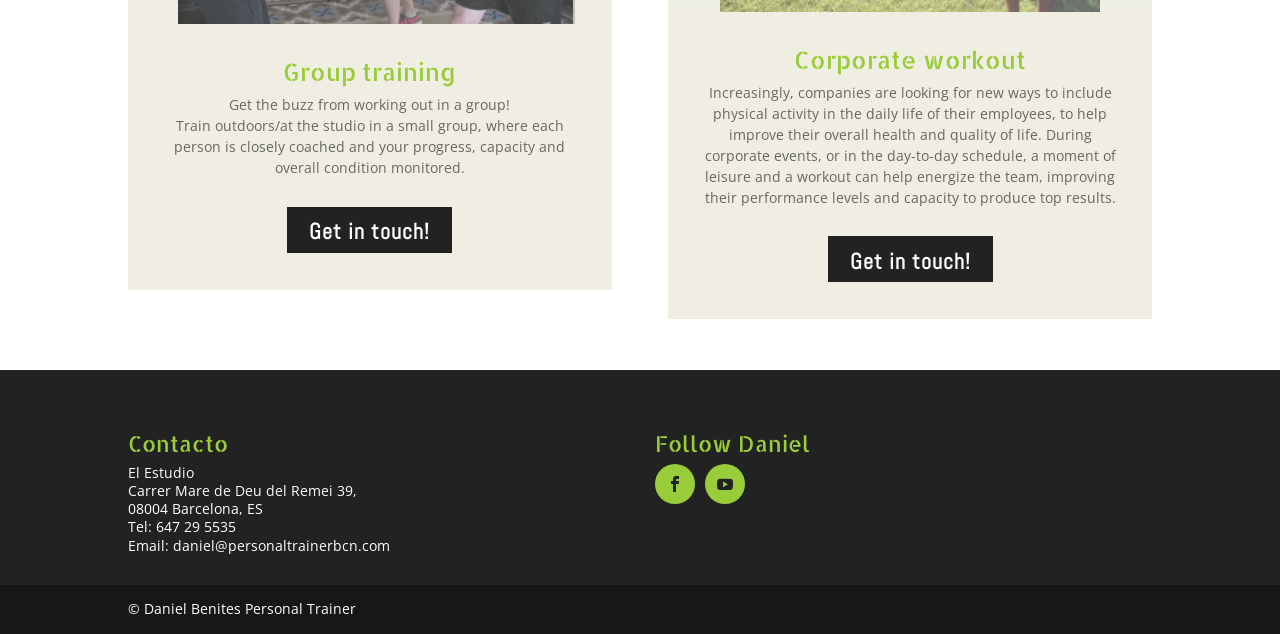What type of training is offered?
Answer the question in a detailed and comprehensive manner.

The webpage has a heading 'Group training' and a description that mentions training outdoors or at the studio in a small group, which suggests that group training is one of the types of training offered.